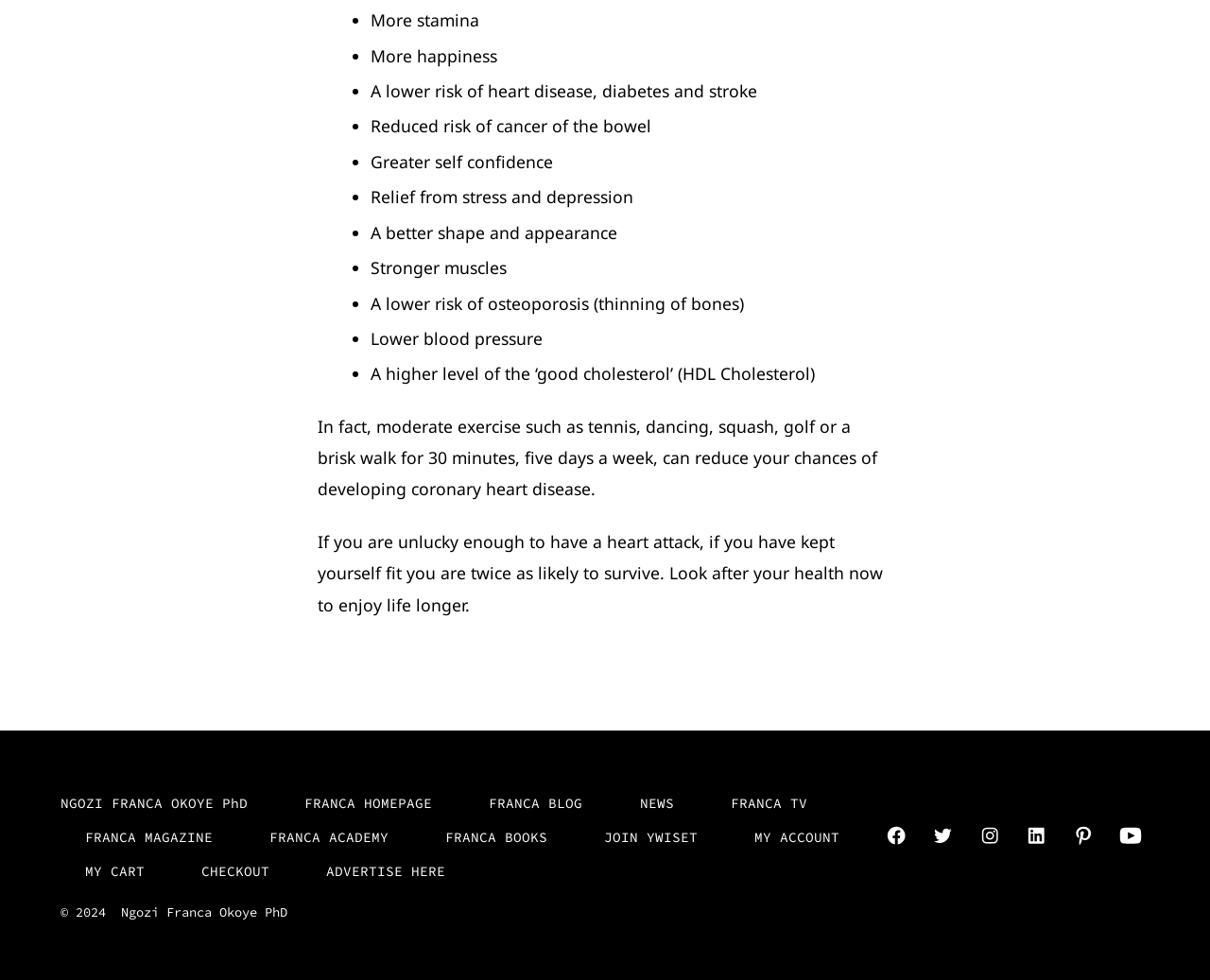Find and specify the bounding box coordinates that correspond to the clickable region for the instruction: "Click on NGOZI FRANCA OKOYE PhD link".

[0.05, 0.802, 0.225, 0.837]